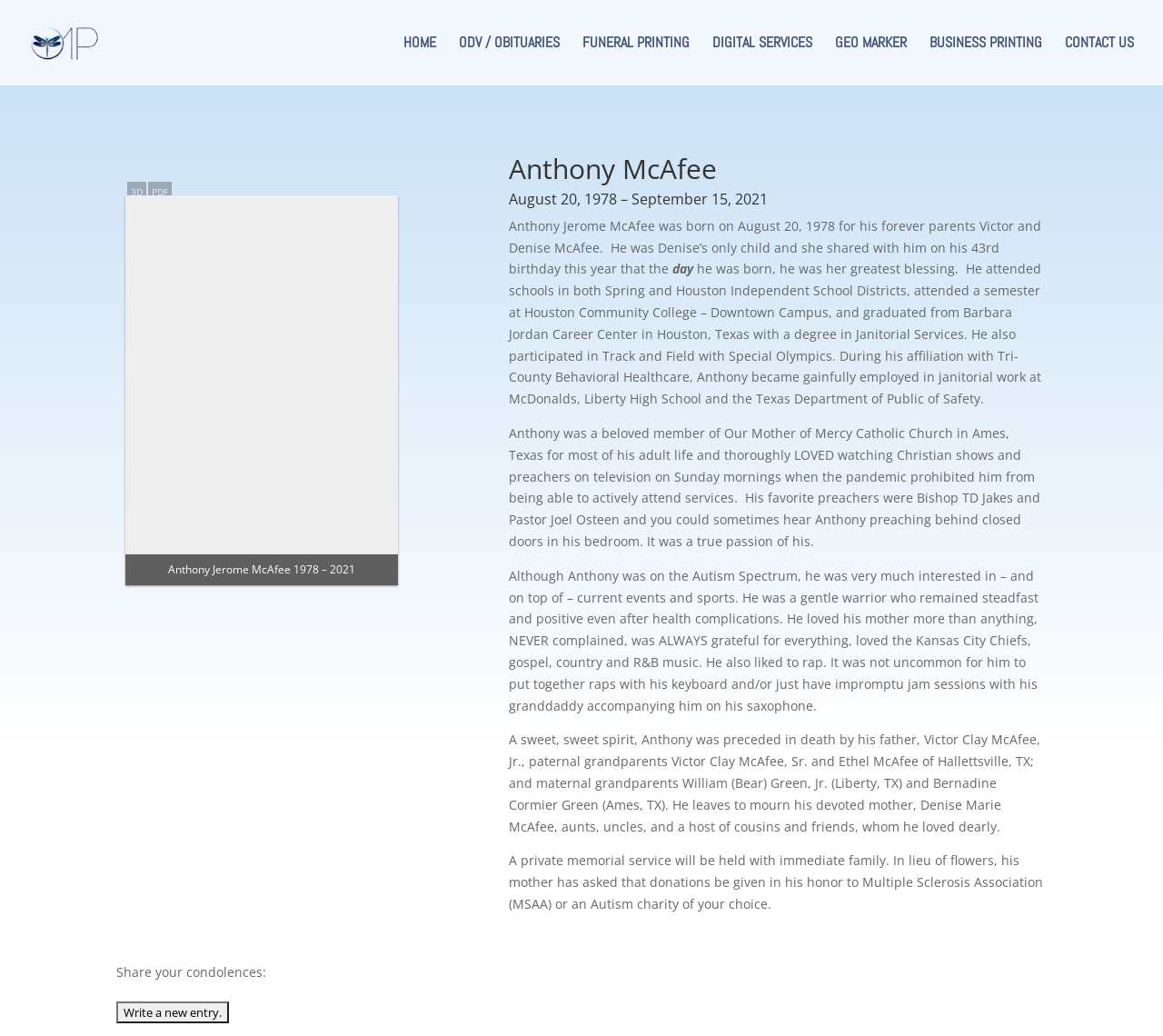Please find the bounding box coordinates of the element that must be clicked to perform the given instruction: "View the contact information". The coordinates should be four float numbers from 0 to 1, i.e., [left, top, right, bottom].

None